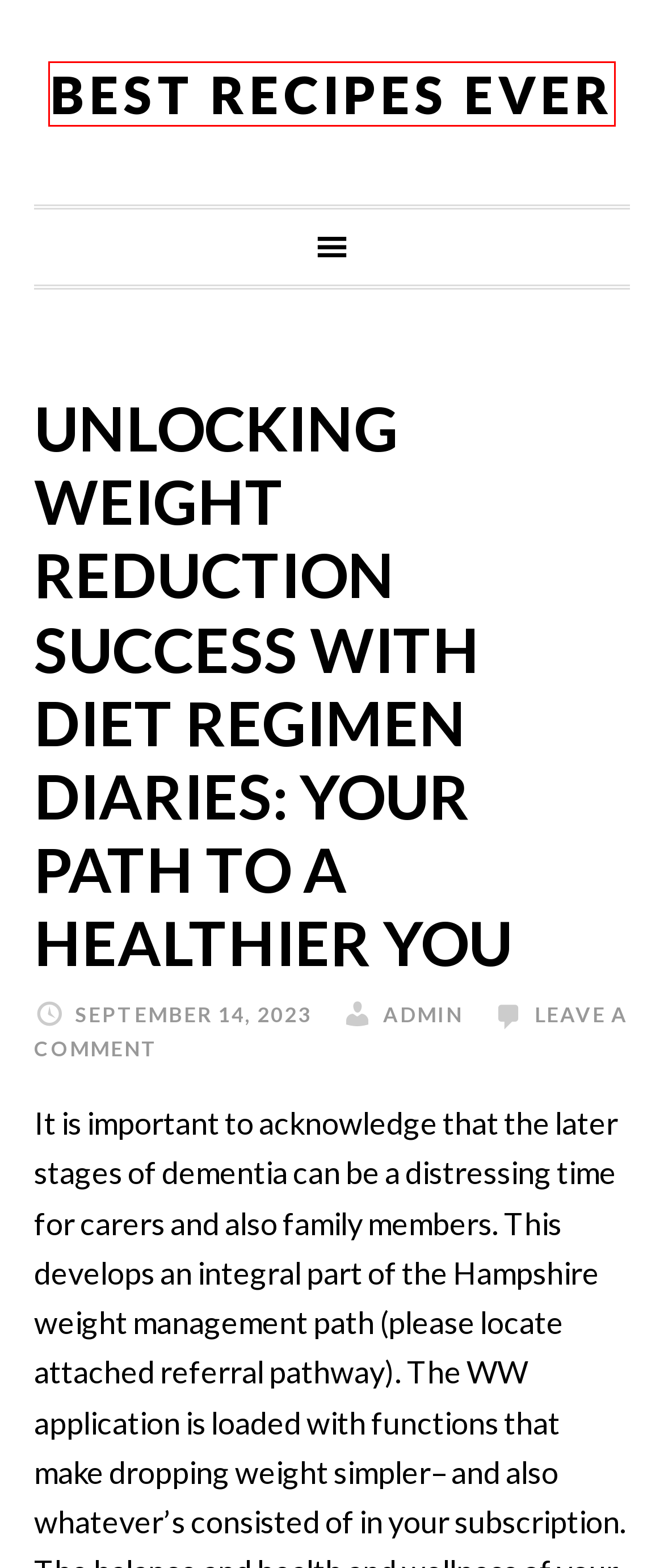Examine the screenshot of a webpage with a red bounding box around an element. Then, select the webpage description that best represents the new page after clicking the highlighted element. Here are the descriptions:
A. Blog Tool, Publishing Platform, and CMS – WordPress.org
B. Log In ‹ Best Recipes Ever — WordPress
C. admin - Best Recipes Ever
D. Uncategorized - Best Recipes Ever
E. Hugsy Virtual Healthcare | Doctor-Recommended Solutions for Optimal Health & Wellness
F. WordPress Themes by StudioPress
G. Best Recipes Ever -
H. Themes Archive - StudioPress

G